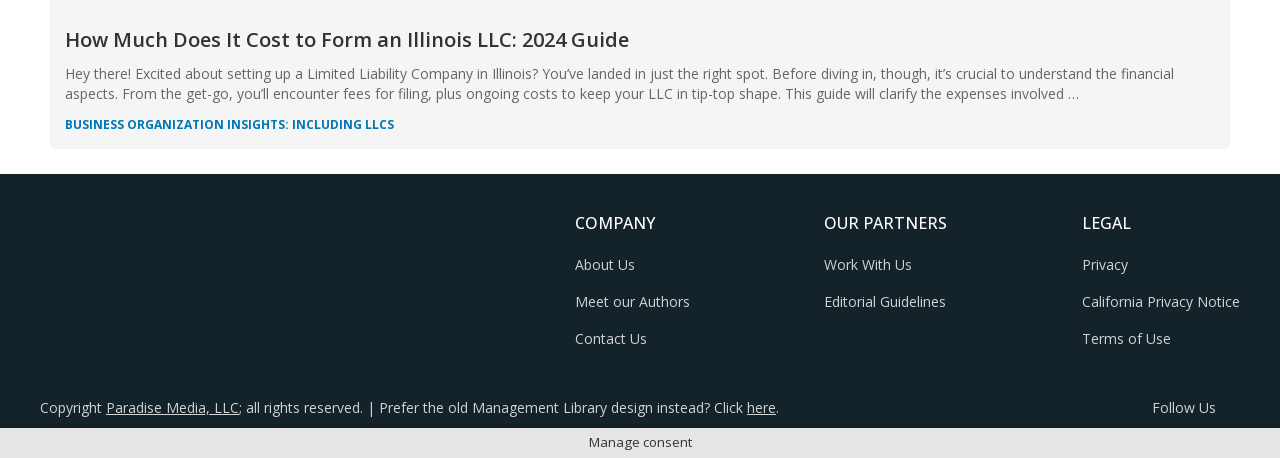Find the bounding box coordinates of the clickable area that will achieve the following instruction: "Click the link to learn about business organization insights".

[0.051, 0.253, 0.308, 0.29]